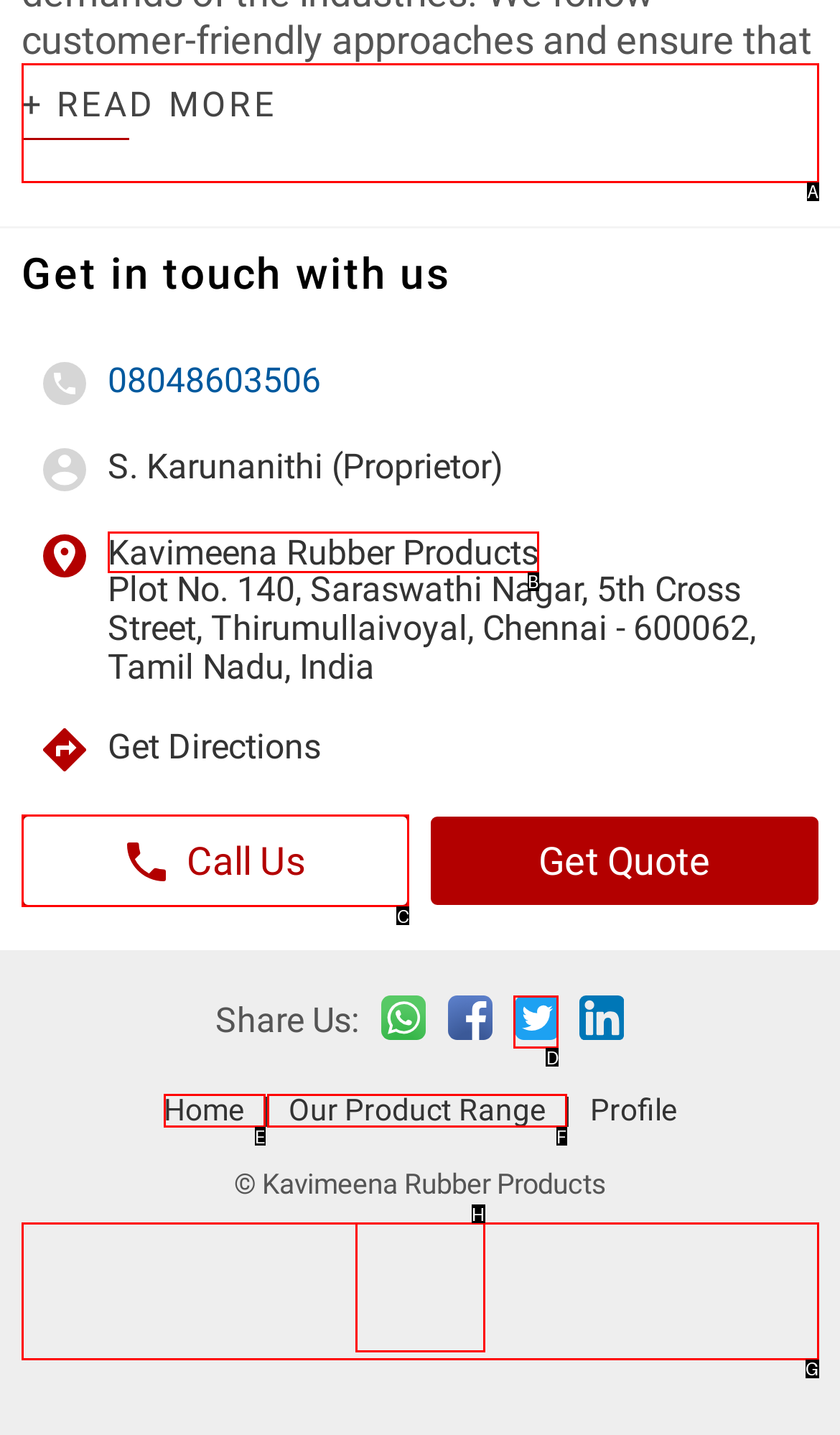Given the task: Call Us, indicate which boxed UI element should be clicked. Provide your answer using the letter associated with the correct choice.

C